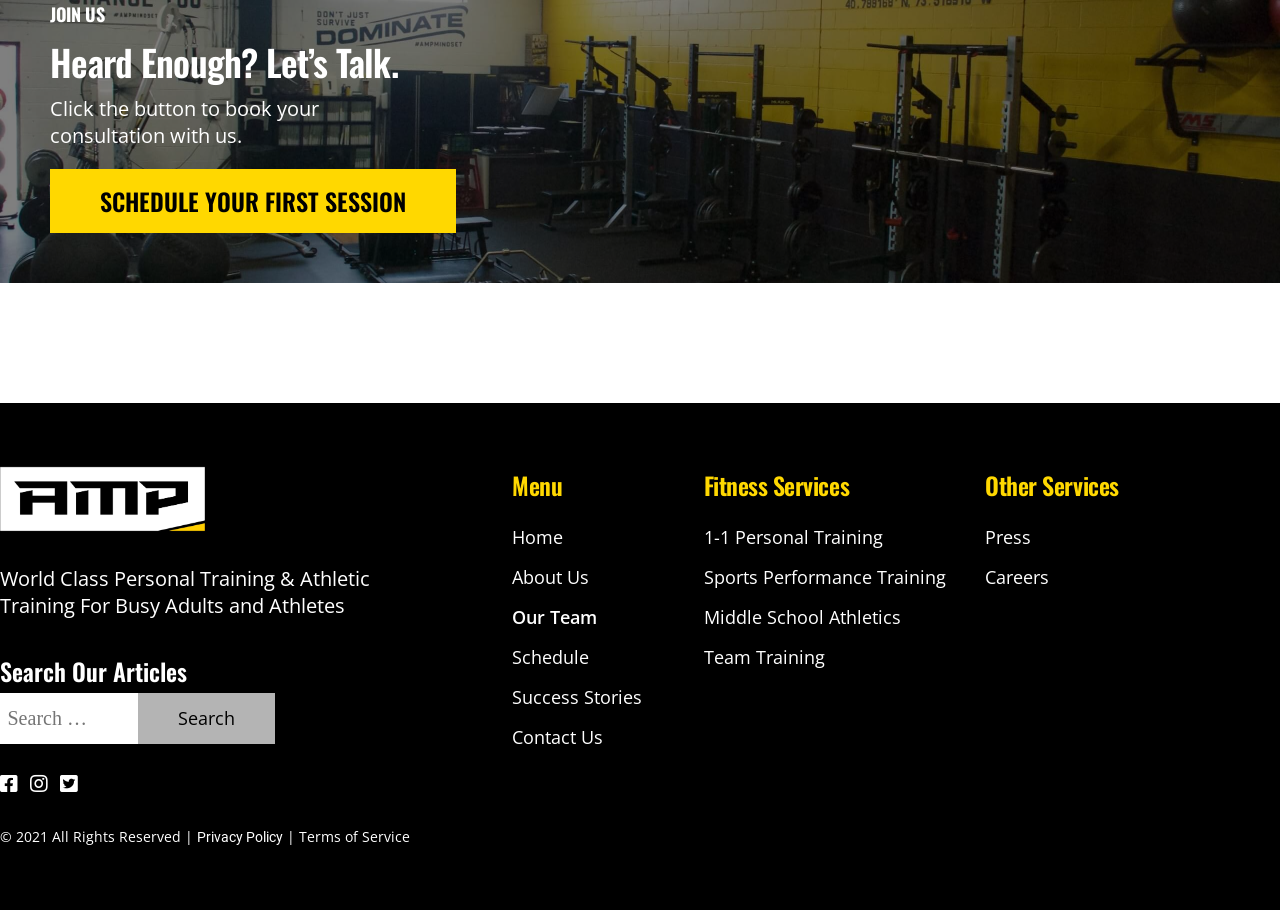Please give a one-word or short phrase response to the following question: 
What can be found in the 'Other Services' section?

Press and Careers